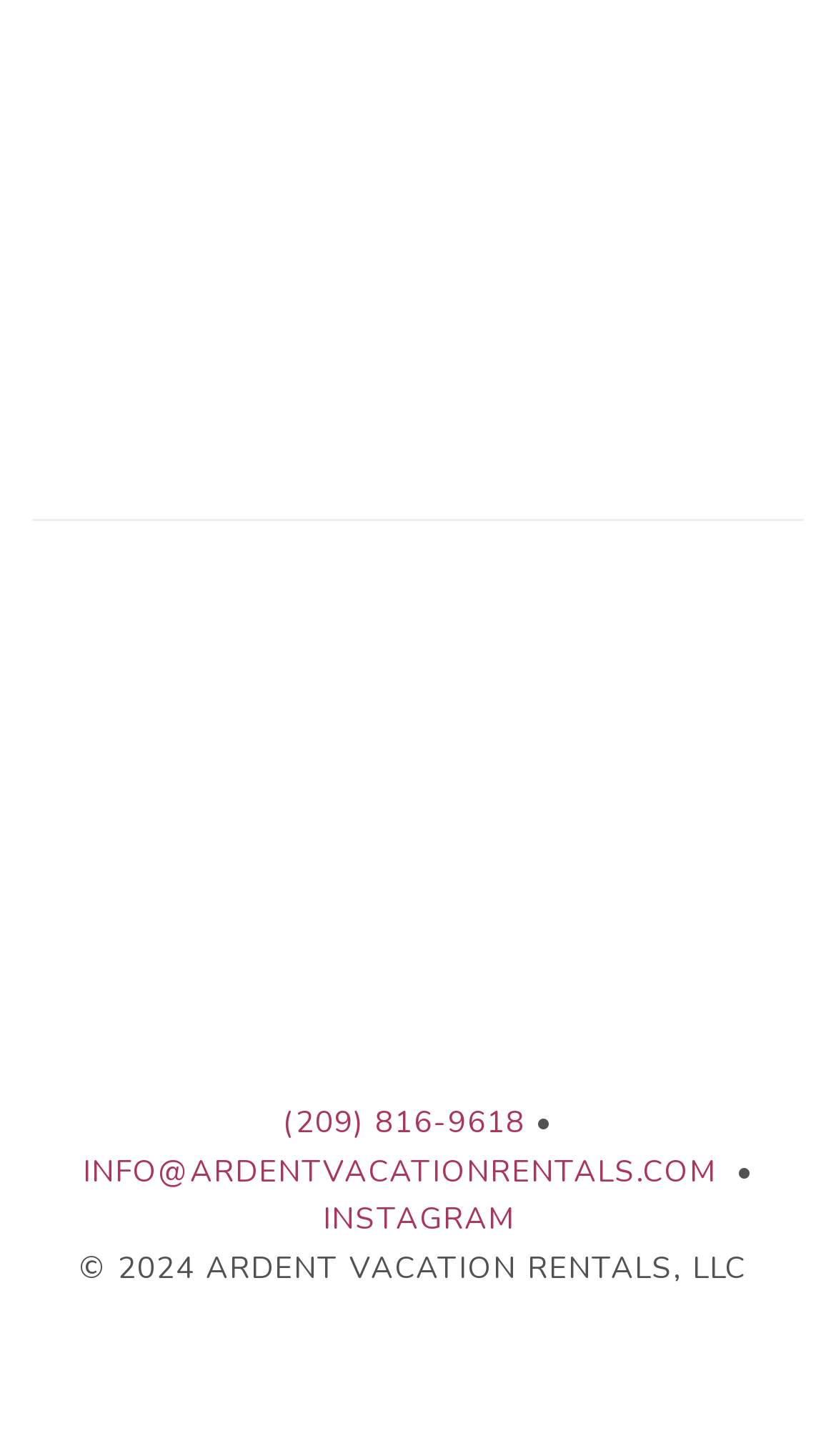Answer the question using only one word or a concise phrase: What is the year of the copyright?

2024